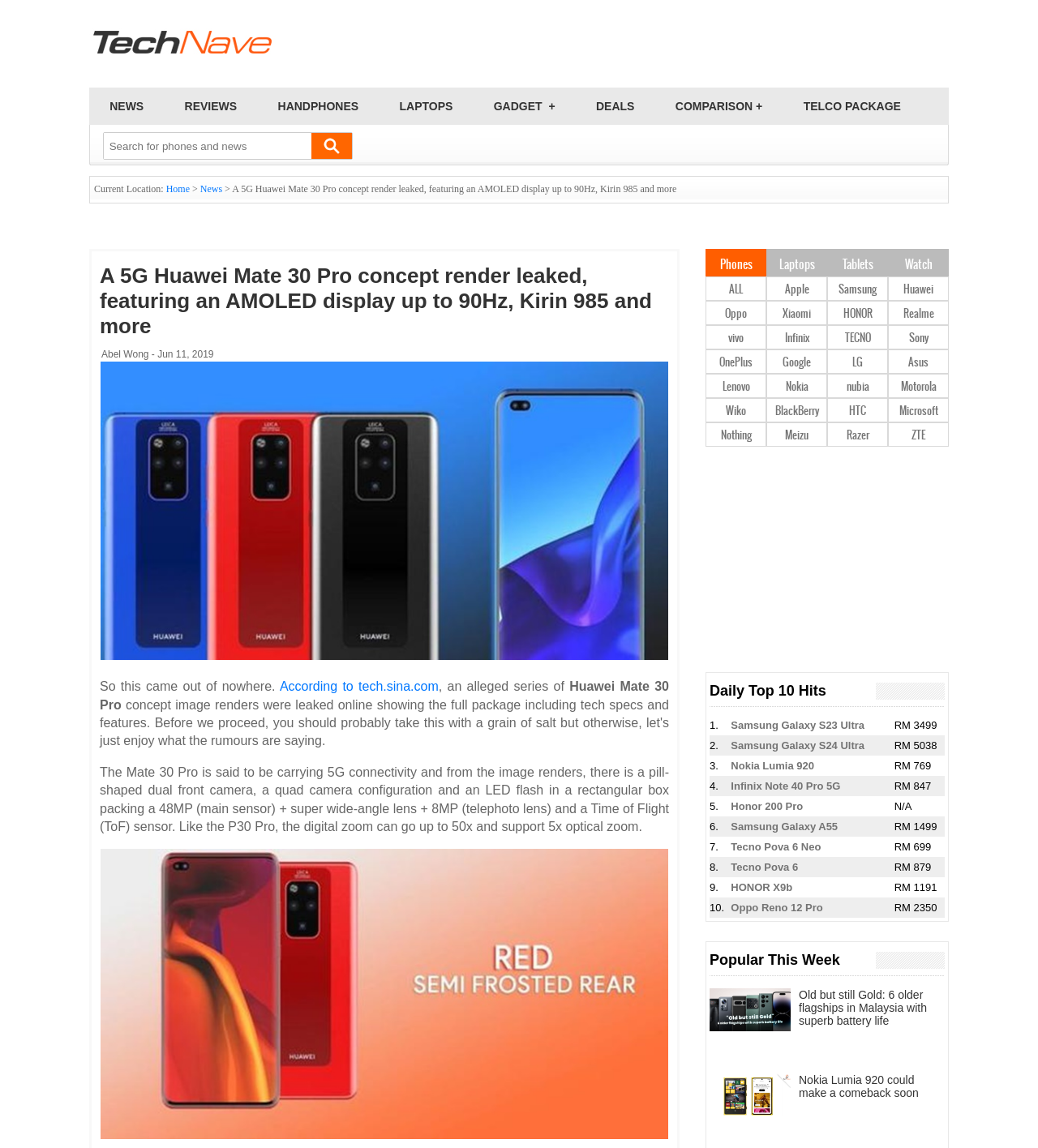How many cameras are there in the phone's quad camera configuration?
Based on the visual information, provide a detailed and comprehensive answer.

The article mentions a quad camera configuration, which consists of a 48MP main sensor, a super wide-angle lens, an 8MP telephoto lens, and a Time of Flight (ToF) sensor, making a total of 4 cameras.